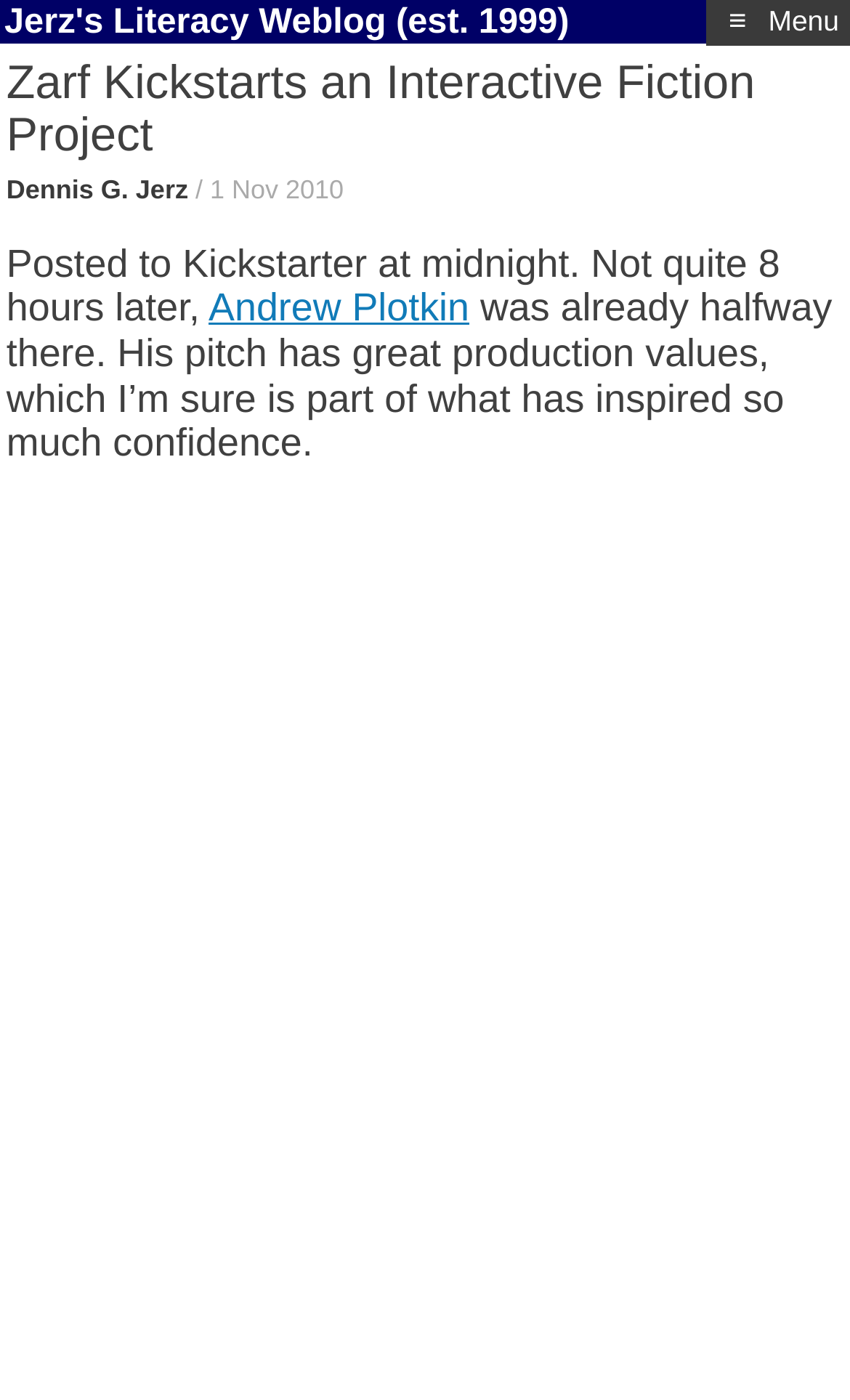Use one word or a short phrase to answer the question provided: 
When was the blog post published?

1 Nov 2010